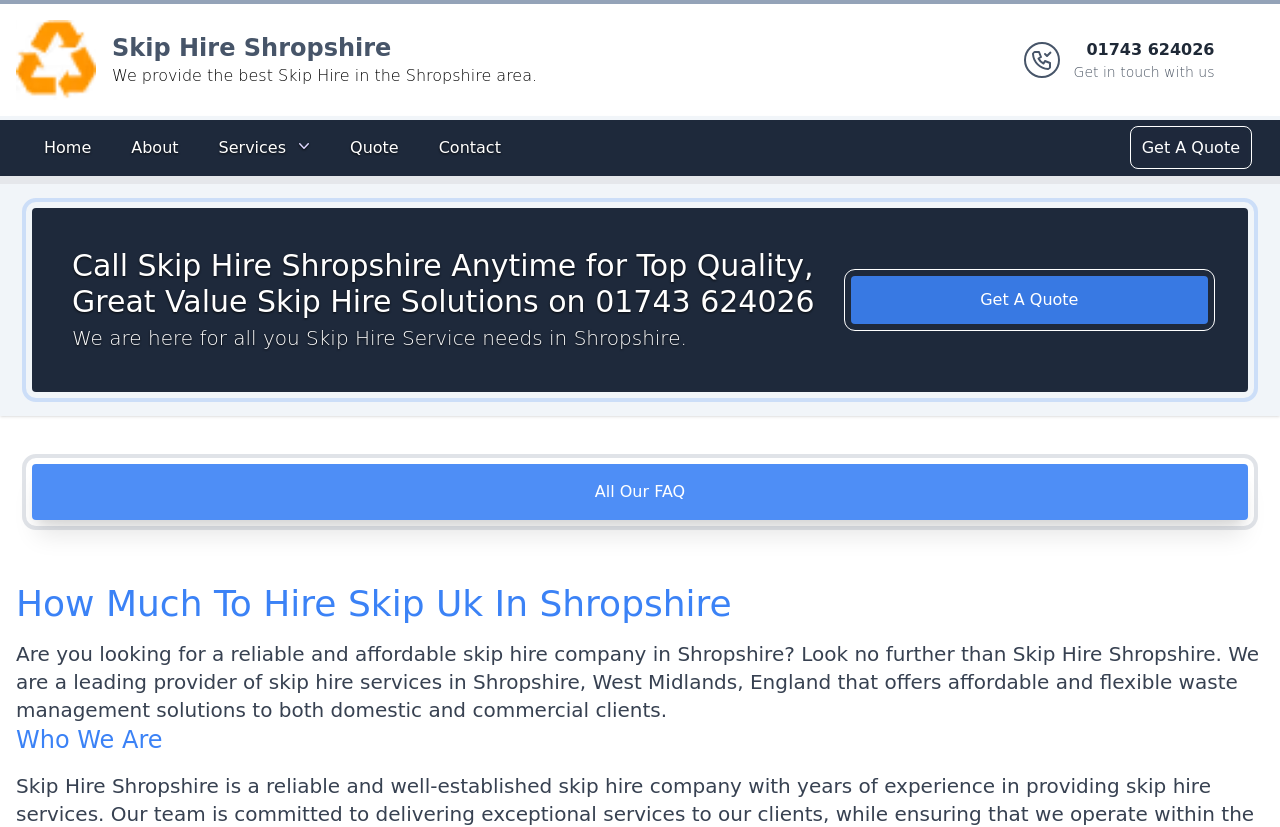What is the area where Skip Hire Shropshire provides its services?
Using the image, respond with a single word or phrase.

Shropshire, West Midlands, England